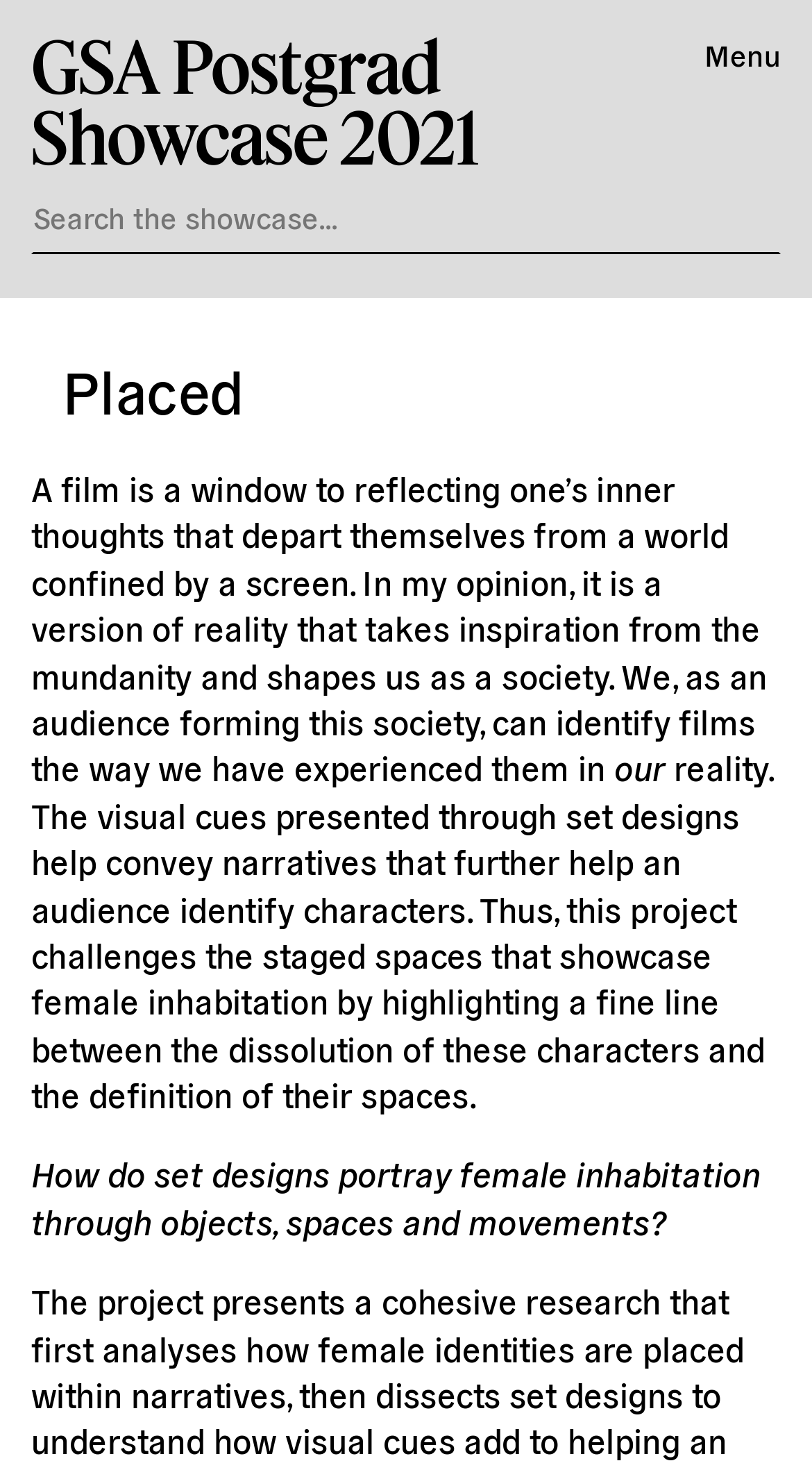Given the element description "name="s" placeholder="Search the showcase..."" in the screenshot, predict the bounding box coordinates of that UI element.

[0.038, 0.126, 0.962, 0.173]